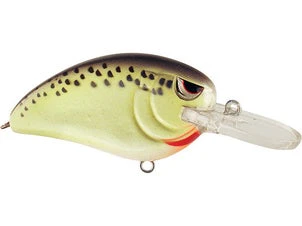What is the current status of the Spro Little John MD Crankbait?
Refer to the image and answer the question using a single word or phrase.

SOLD OUT